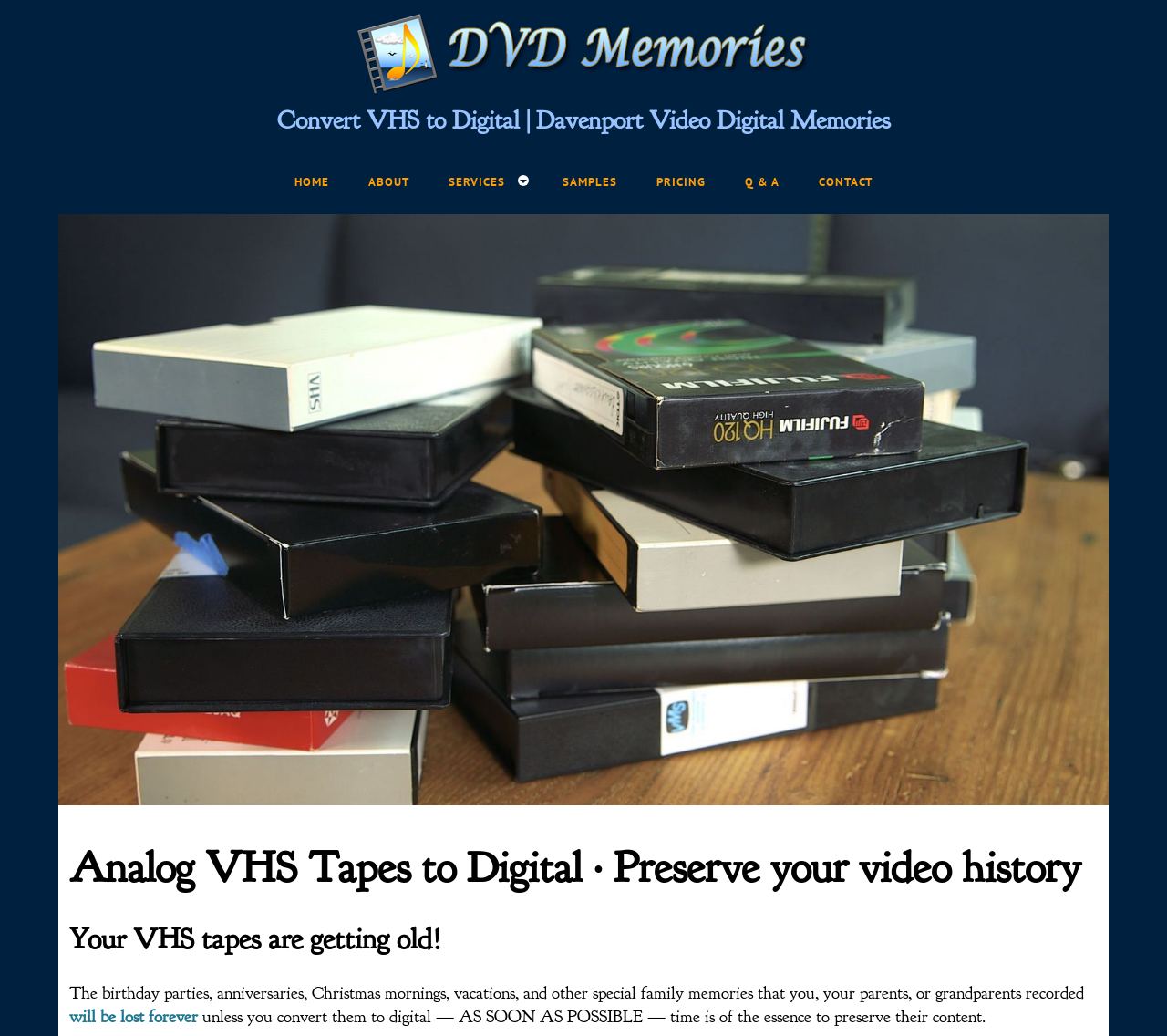What type of media is being converted?
Refer to the image and give a detailed answer to the query.

The webpage contains images of VHS tapes and mentions 'Analog VHS Tapes to Digital' in one of its headings, indicating that the website is focused on converting VHS tapes to digital format.